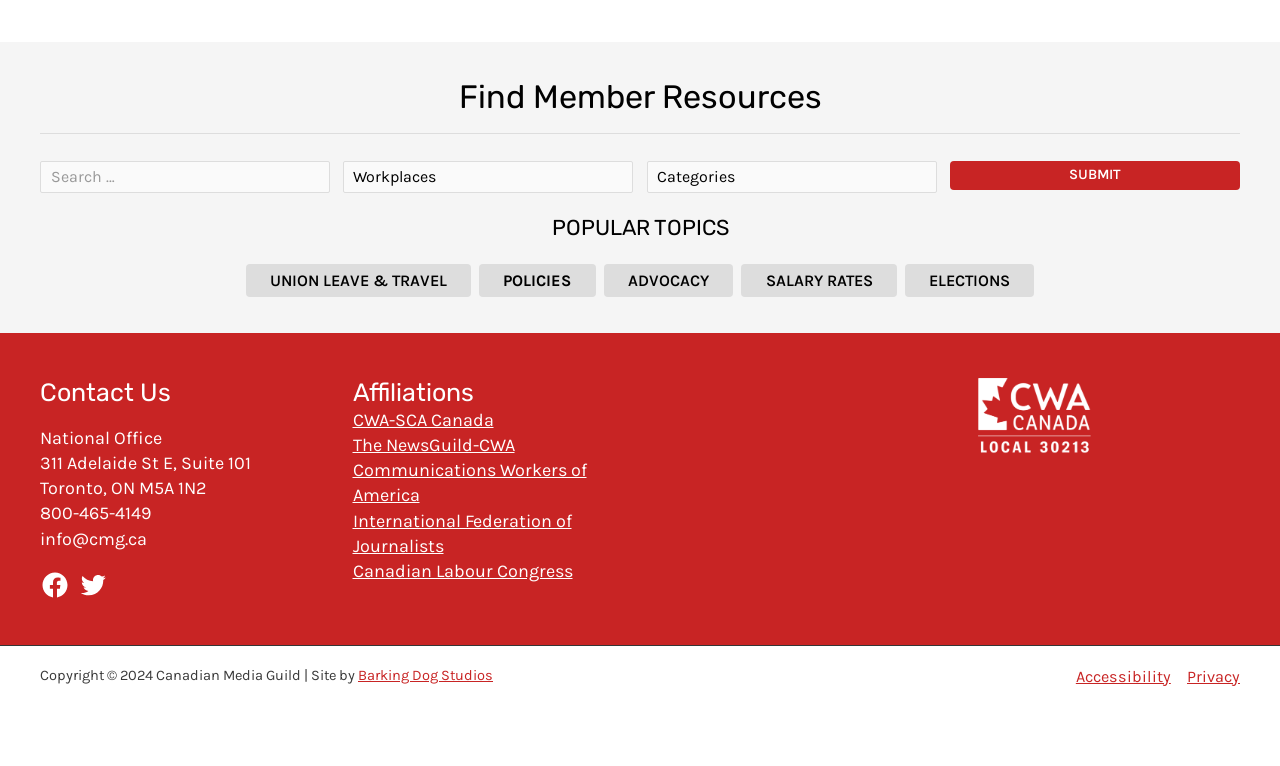Determine the bounding box coordinates of the region I should click to achieve the following instruction: "Click the submit button". Ensure the bounding box coordinates are four float numbers between 0 and 1, i.e., [left, top, right, bottom].

[0.742, 0.21, 0.969, 0.248]